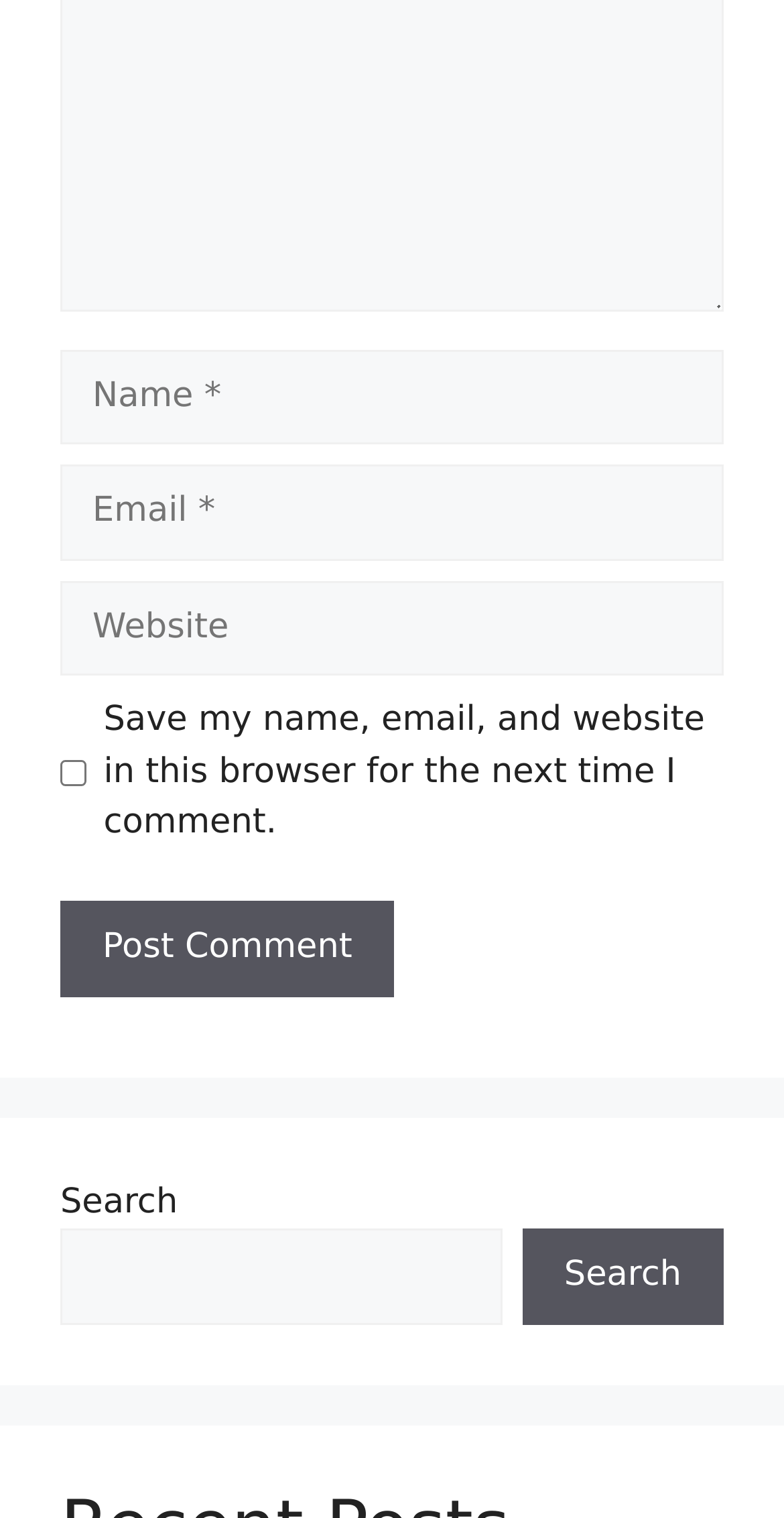Please give a one-word or short phrase response to the following question: 
What is the purpose of the checkbox?

Save comment info